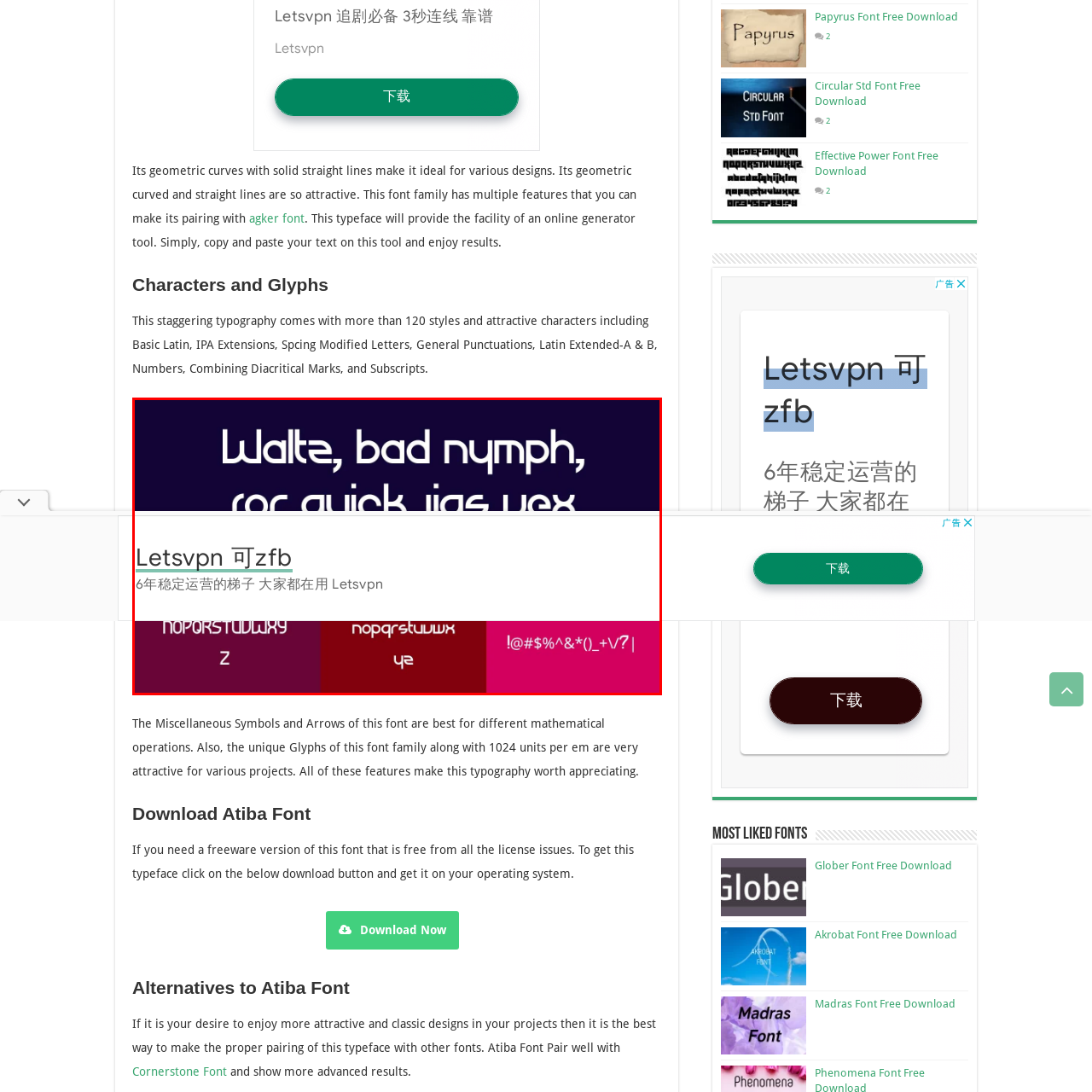Generate a detailed caption for the image contained in the red outlined area.

The image showcases a vibrant and dynamic design featuring various fonts and typographic elements. At the top, a bold and quirky typeface is highlighted, displaying an intriguing arrangement of letters that captivates the viewer. Below this, a collection of colorful square blocks features different stylized text, suggesting a playful exploration of typography.

The text appears to mix different languages and symbols, hinting at the versatility and creativity of modern font design. The use of contrasting colors, from deep purples to bright pinks, enhances the visual appeal and draws attention to the various characters displayed. This illustration serves as an engaging representation of the Atiba Font, showcasing its unique attributes and character variety ideal for diverse design applications.